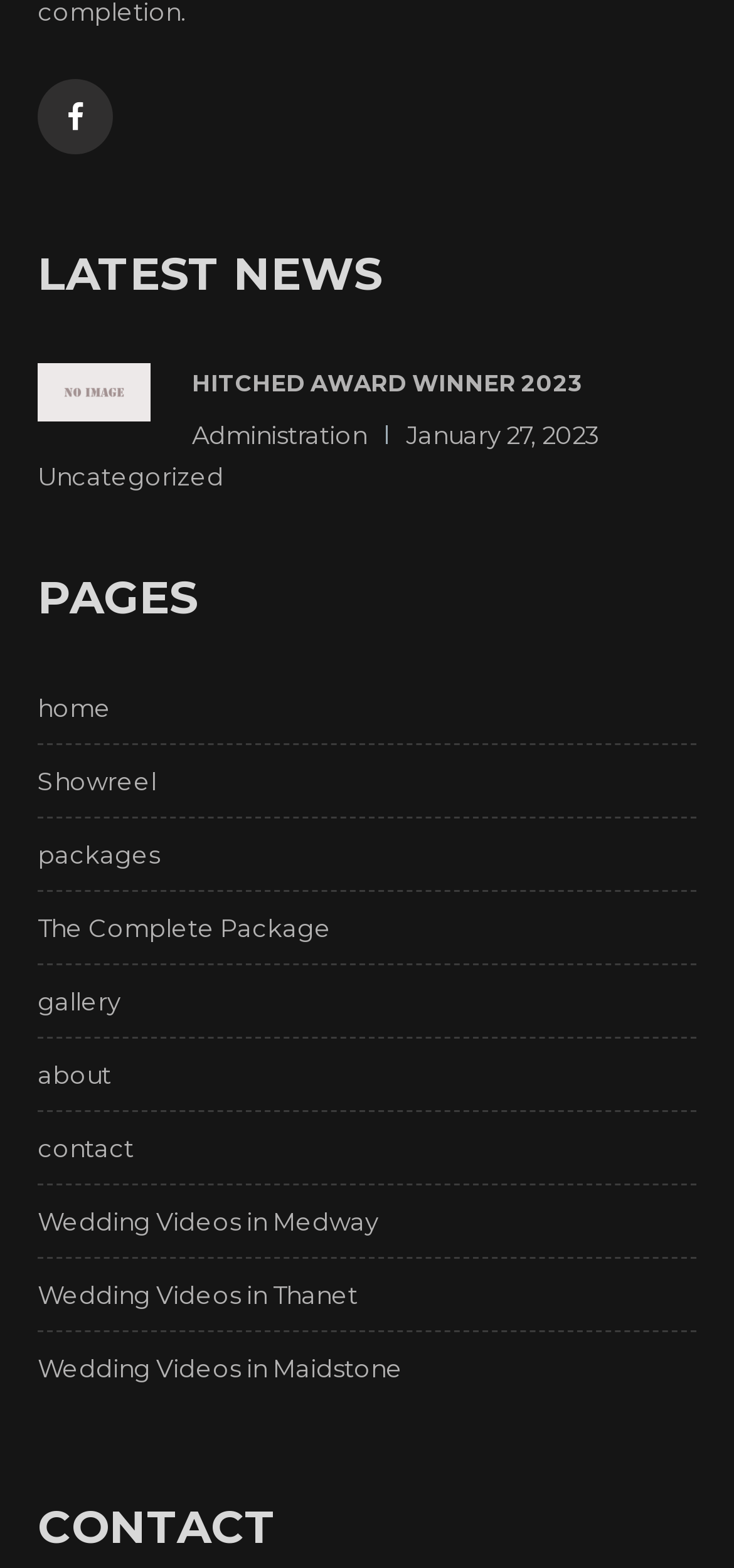Using the information in the image, give a comprehensive answer to the question: 
How many pages are listed?

The webpage has a section labeled 'PAGES' which lists 11 links, including 'home', 'Showreel', 'packages', and others, indicating that there are 11 pages listed.